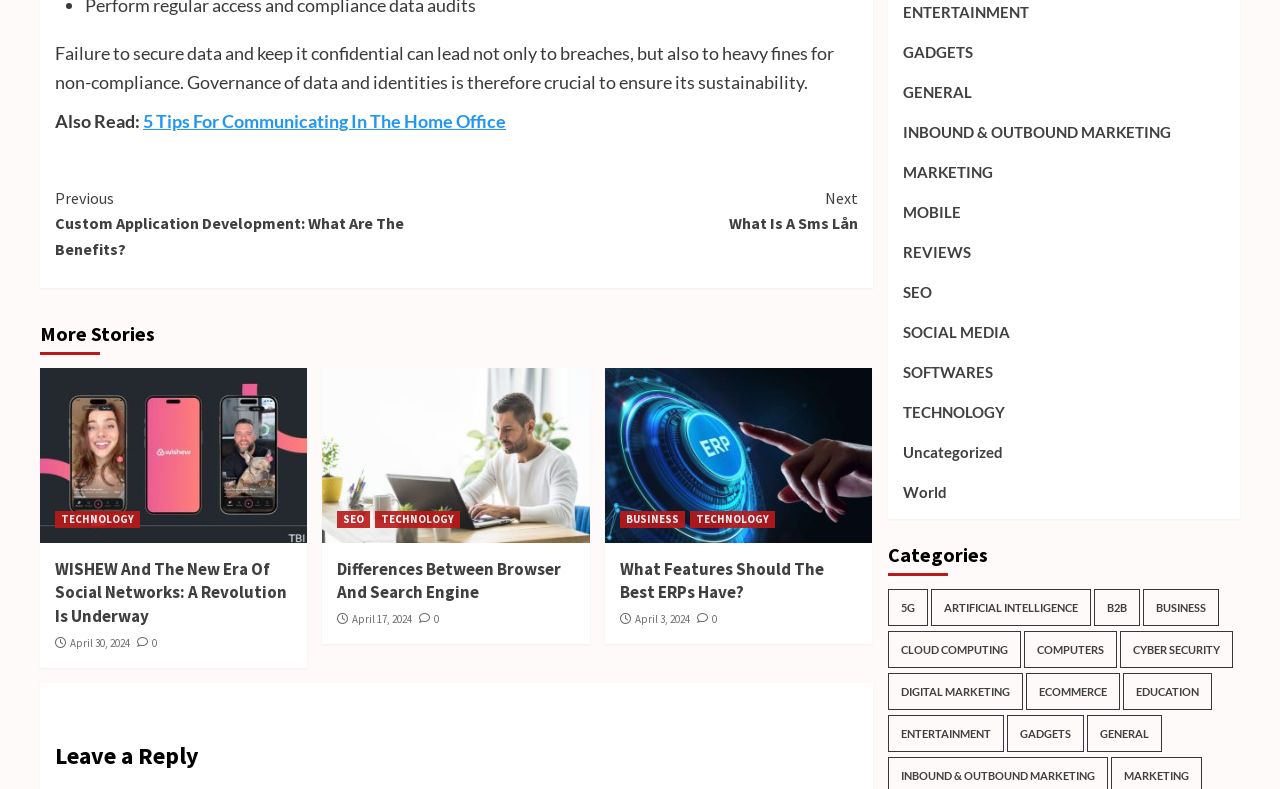Highlight the bounding box coordinates of the element you need to click to perform the following instruction: "Read 'What Features Should The Best ERPs Have?'."

[0.484, 0.707, 0.67, 0.767]